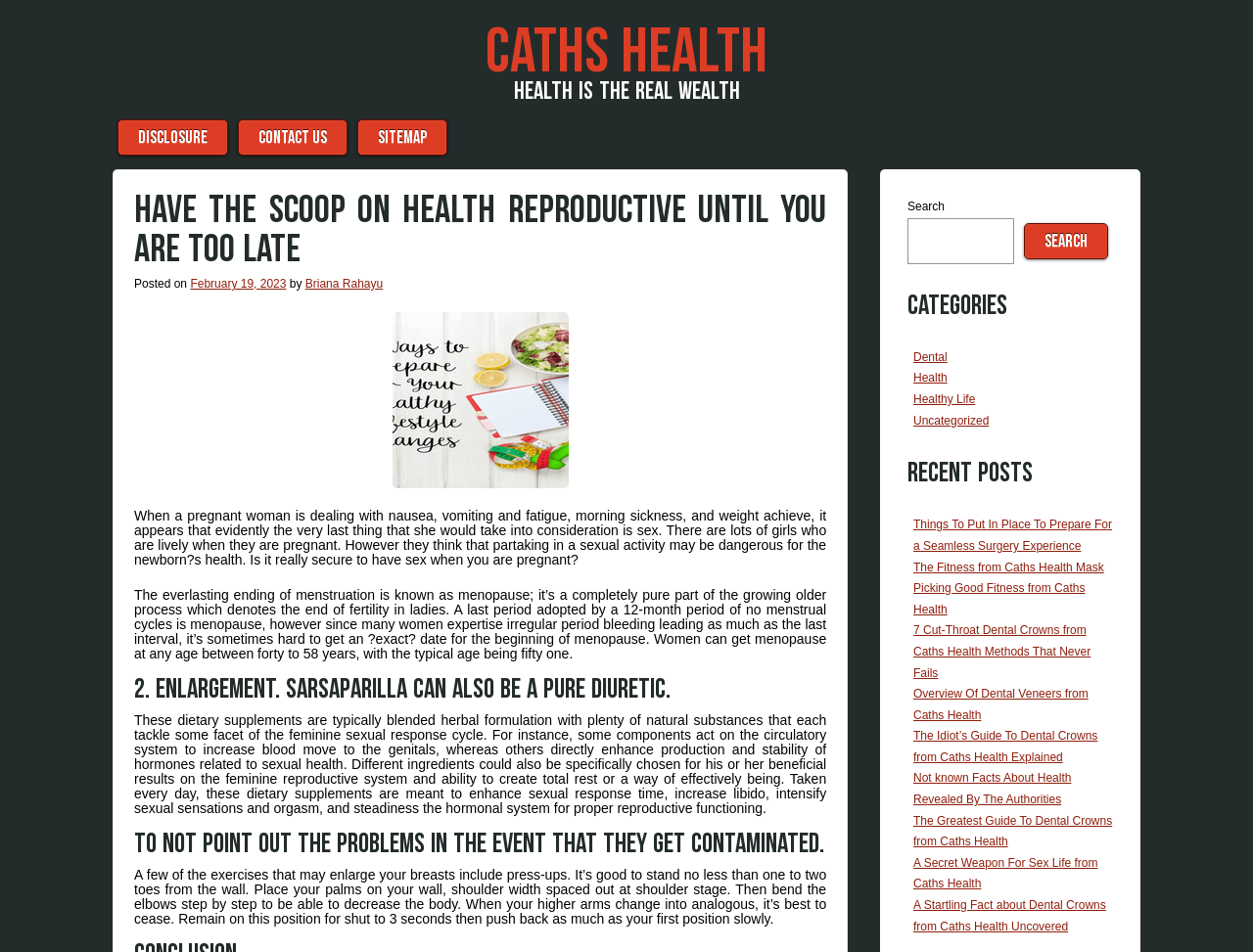Identify the bounding box coordinates necessary to click and complete the given instruction: "Click on the 'DISCLOSURE' link".

[0.11, 0.137, 0.166, 0.152]